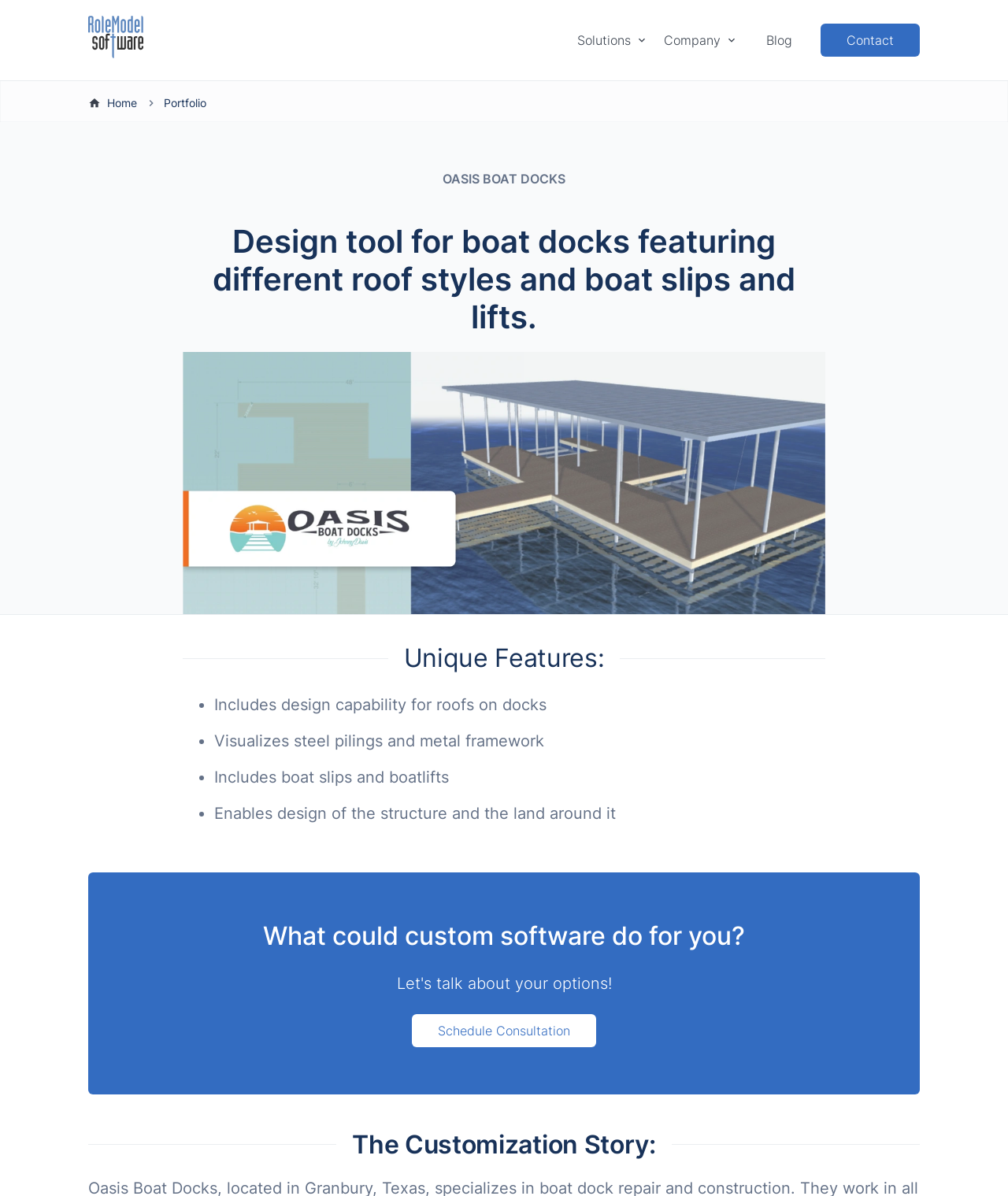Identify and provide the main heading of the webpage.

Design tool for boat docks featuring different roof styles and boat slips and lifts.